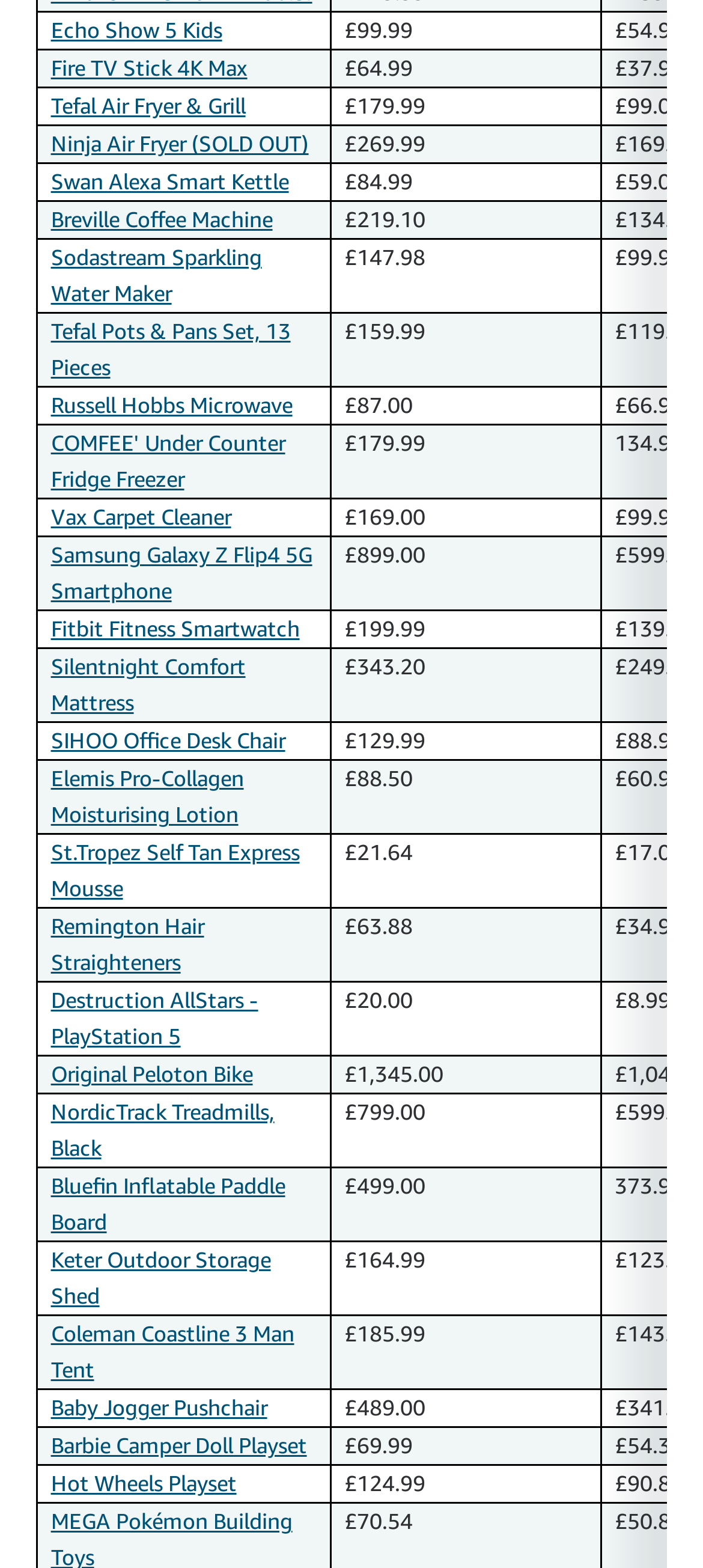Please determine the bounding box coordinates of the element to click on in order to accomplish the following task: "View details of Fire TV Stick 4K Max". Ensure the coordinates are four float numbers ranging from 0 to 1, i.e., [left, top, right, bottom].

[0.072, 0.035, 0.352, 0.052]